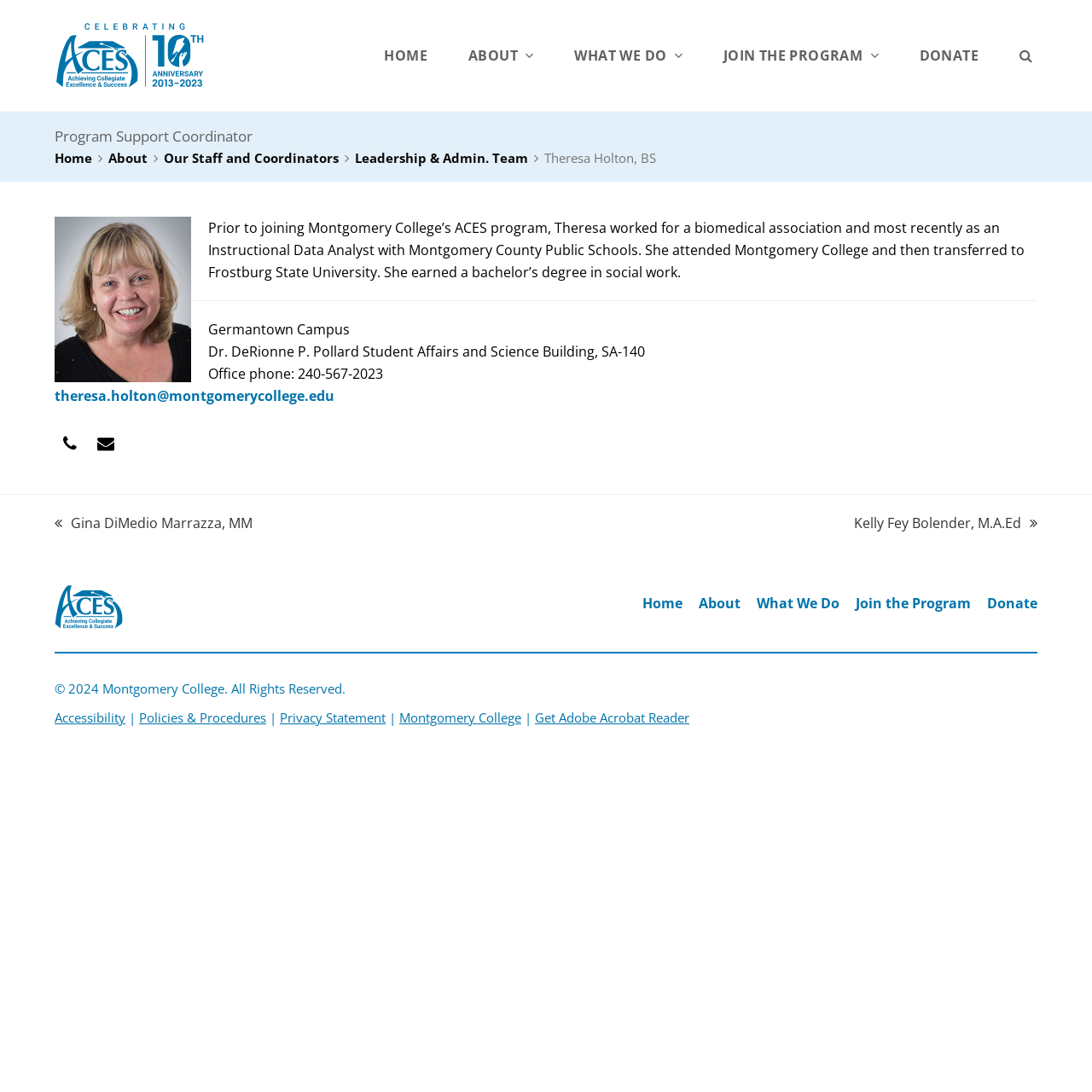Consider the image and give a detailed and elaborate answer to the question: 
What is Theresa Holton's job title?

I found this information by looking at the StaticText element with the text 'Program Support Coordinator' which is located inside the HeaderAsNonLandmark element. This element is likely a header or title section of the webpage, and the text suggests that Theresa Holton holds this job title.